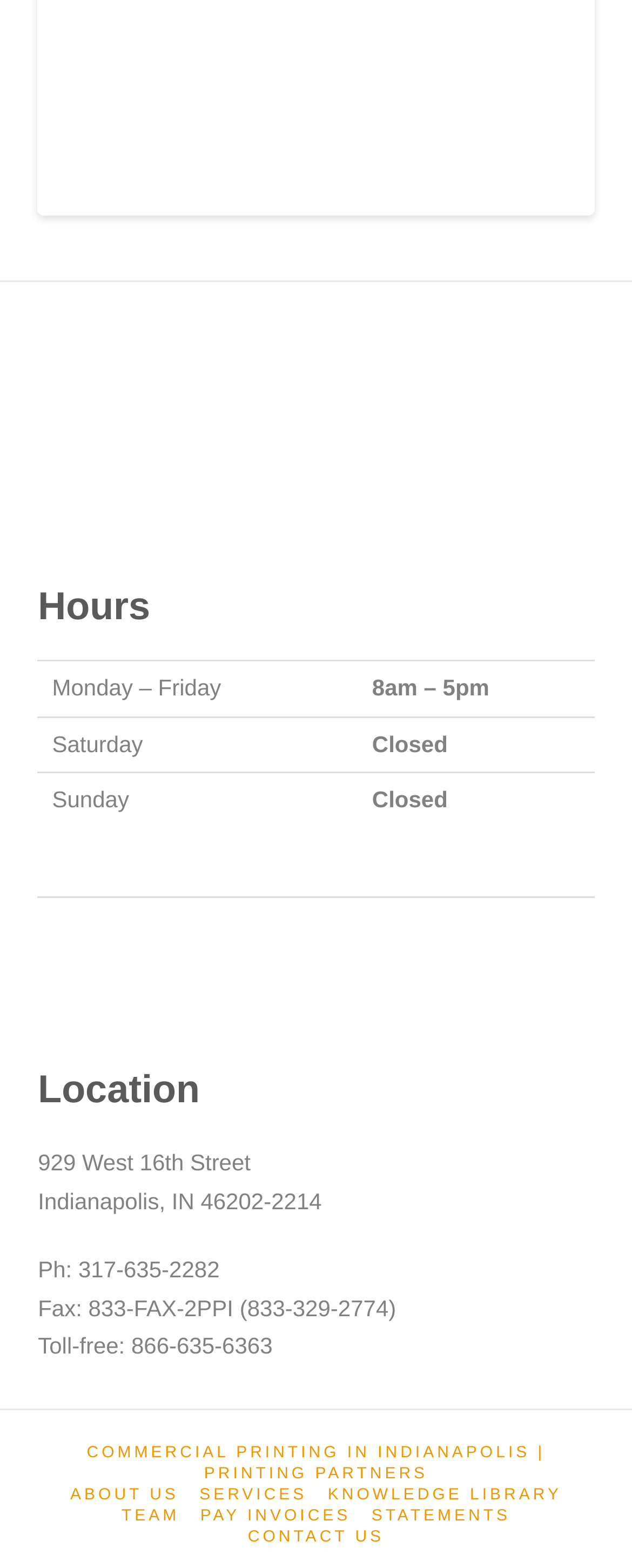What social media platforms does the business have?
Can you offer a detailed and complete answer to this question?

I found the social media platforms by looking at the table below the 'Hours' table. The table has five columns, each representing a social media platform. The platforms are LinkedIn, YouTube, Facebook, Twitter, and Instagram, and each column has a link and an image associated with it.